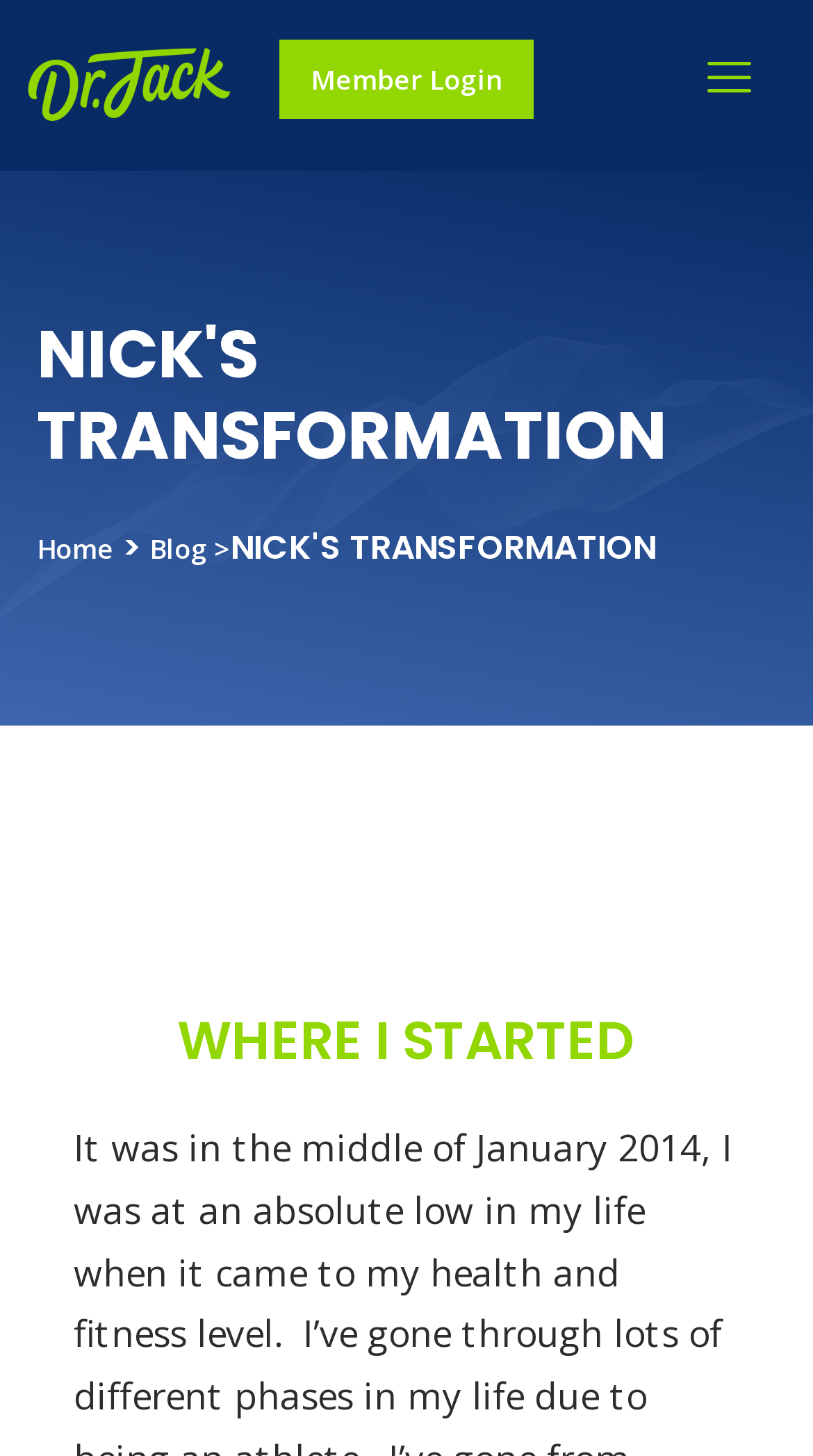Provide the bounding box coordinates of the UI element that matches the description: "alt="Dr Jack Logo"".

[0.023, 0.025, 0.477, 0.091]